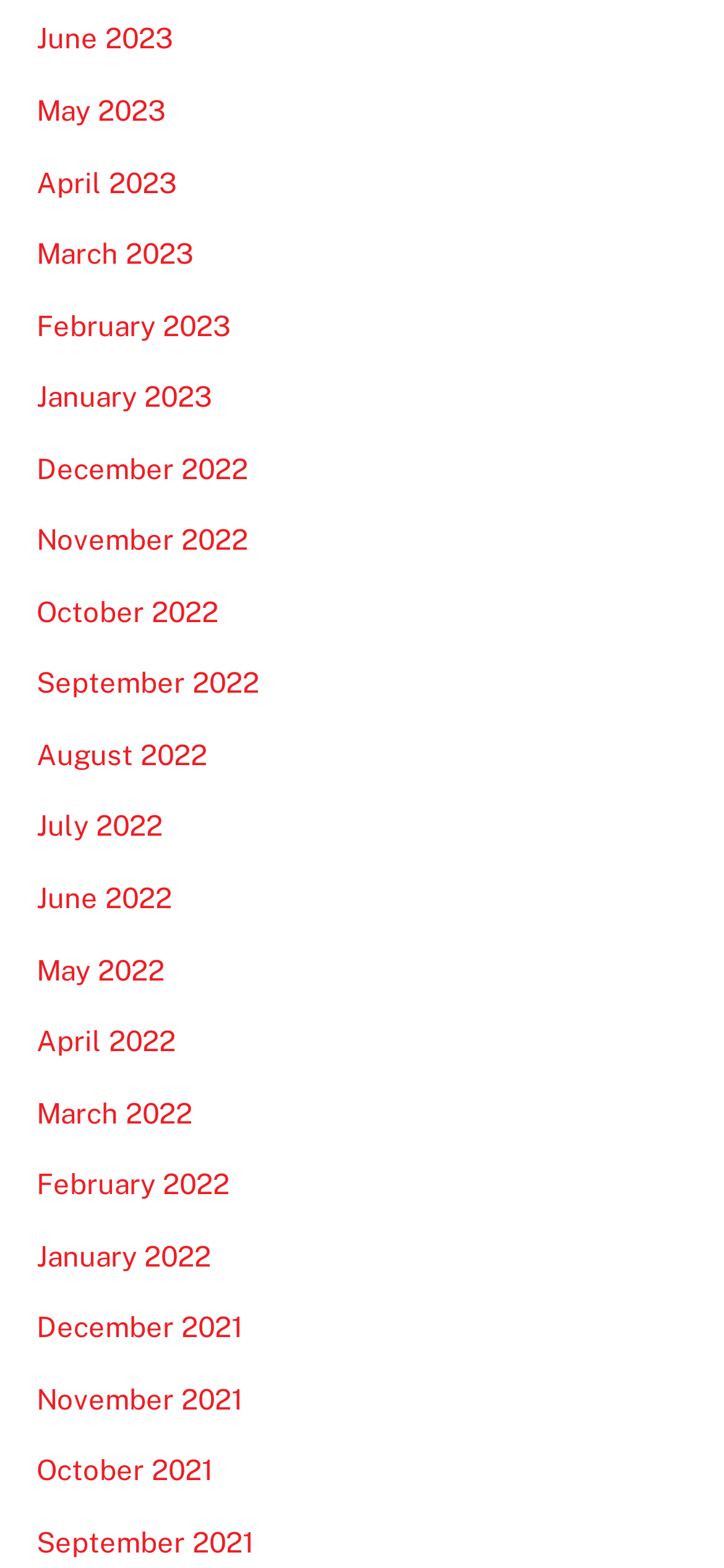Please identify the coordinates of the bounding box that should be clicked to fulfill this instruction: "view June 2023".

[0.05, 0.015, 0.24, 0.035]